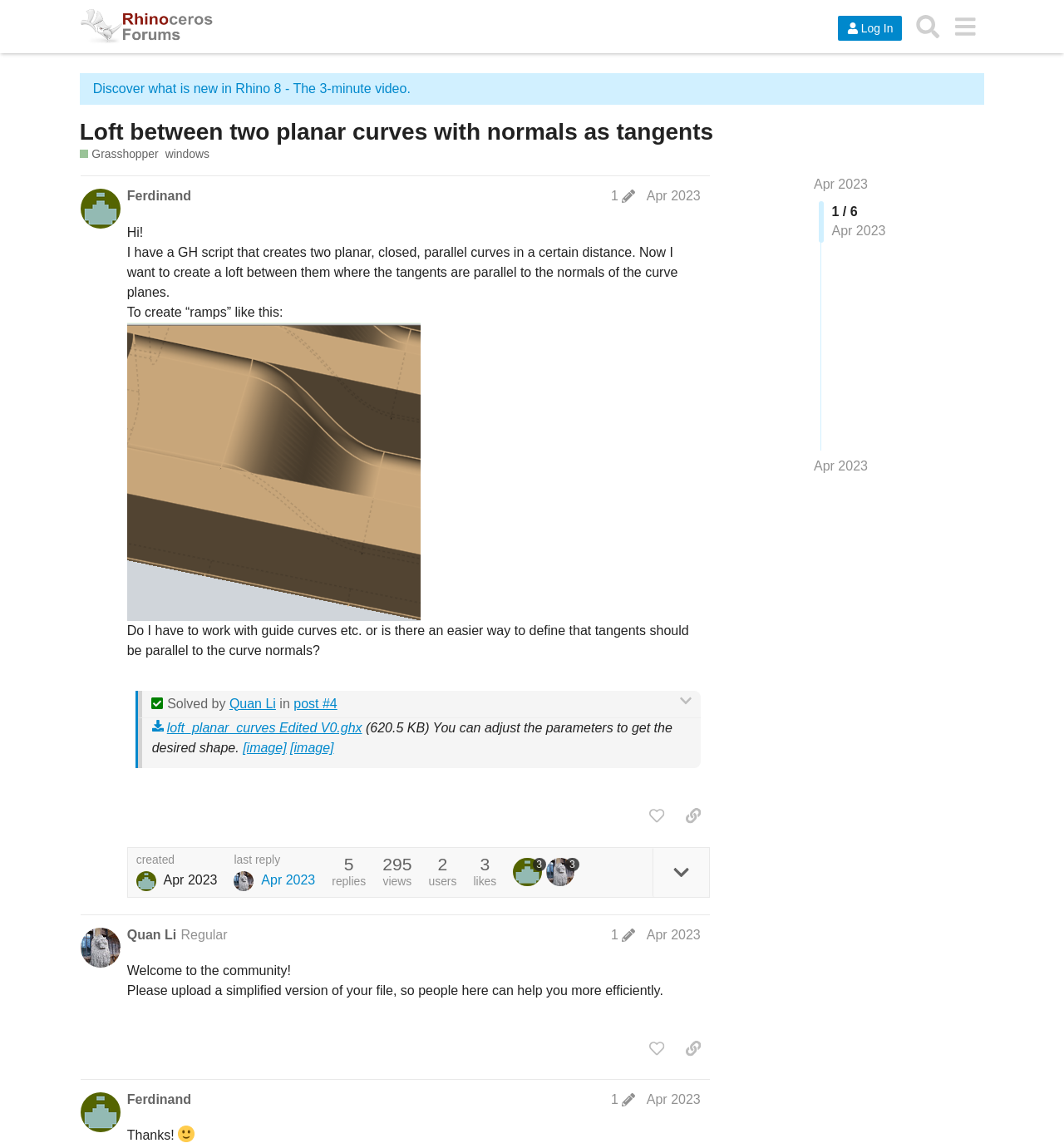Identify the bounding box coordinates of the region that needs to be clicked to carry out this instruction: "Search for topics". Provide these coordinates as four float numbers ranging from 0 to 1, i.e., [left, top, right, bottom].

[0.854, 0.007, 0.89, 0.04]